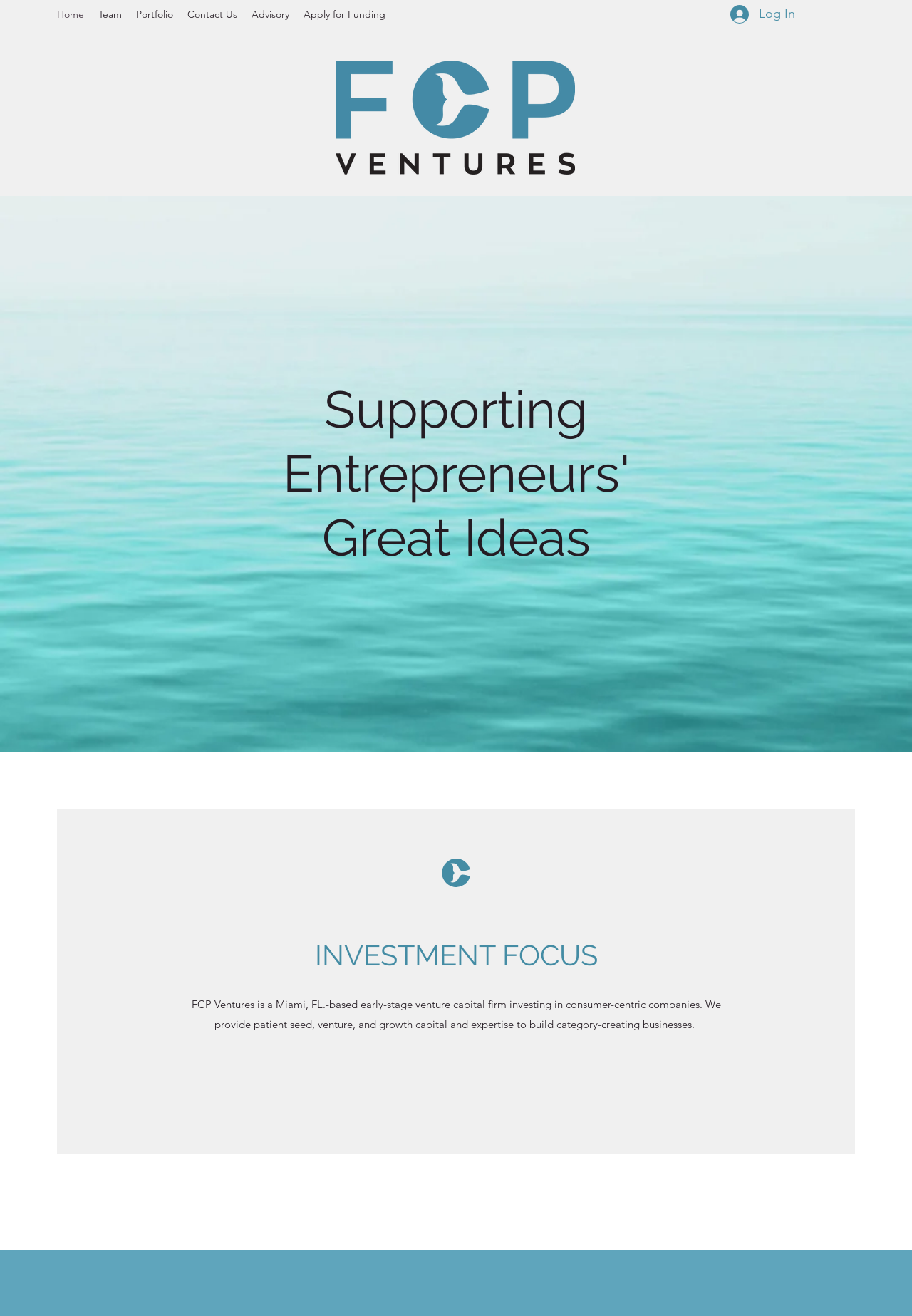What is the name of the venture capital firm?
Please analyze the image and answer the question with as much detail as possible.

The name of the venture capital firm can be found in the navigation section of the webpage, where it is written as 'FCP Ventures | Venture Capital | Miami, FL'. It is also mentioned in the image description as 'FCPV Final.png'.